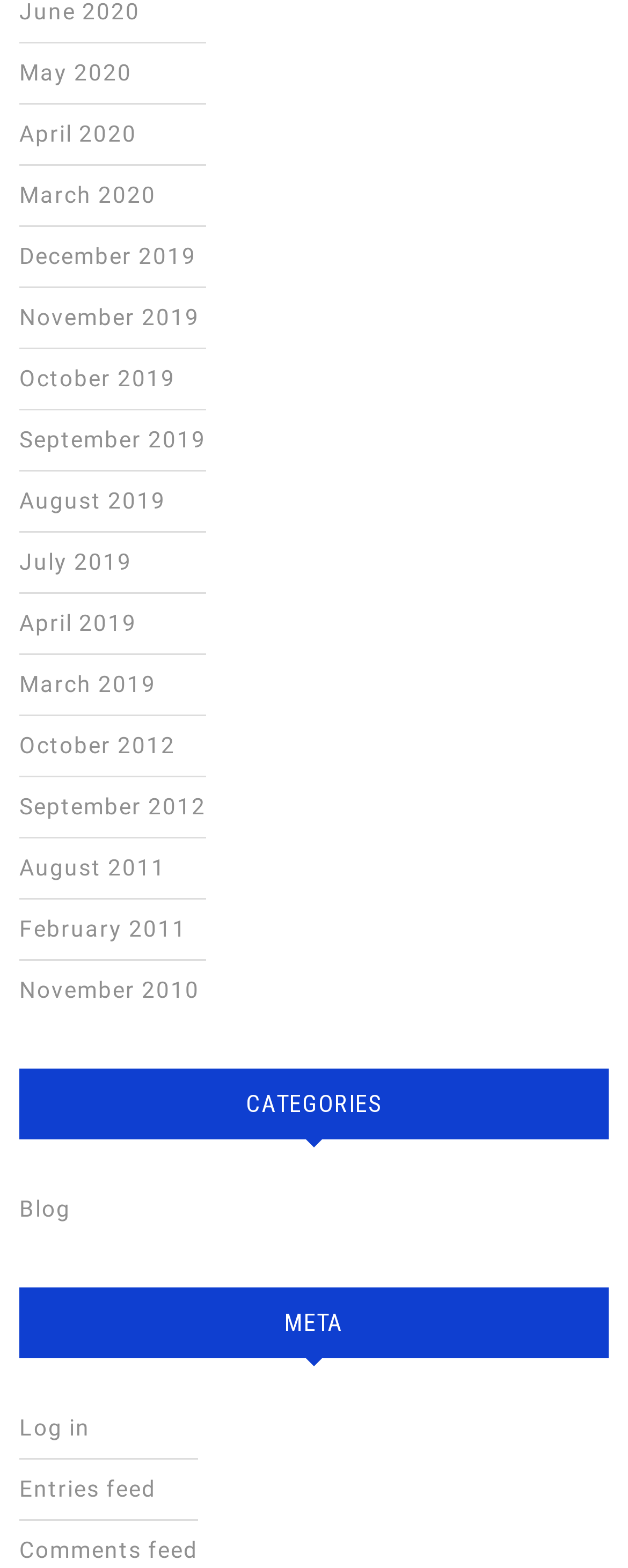Provide the bounding box coordinates of the HTML element this sentence describes: "Blog".

[0.031, 0.763, 0.113, 0.779]